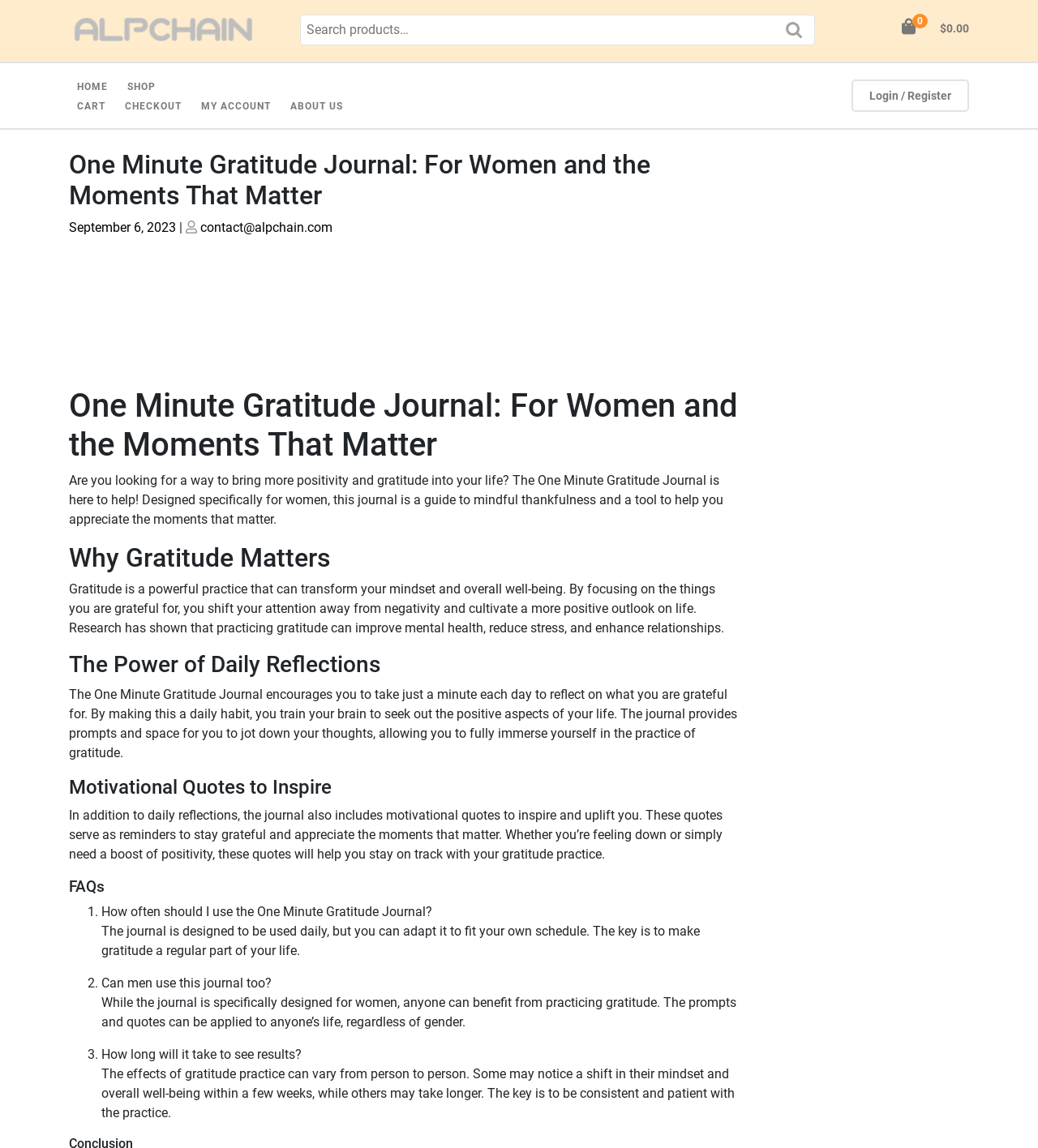Please determine the bounding box coordinates of the clickable area required to carry out the following instruction: "Go to the home page". The coordinates must be four float numbers between 0 and 1, represented as [left, top, right, bottom].

[0.066, 0.064, 0.112, 0.088]